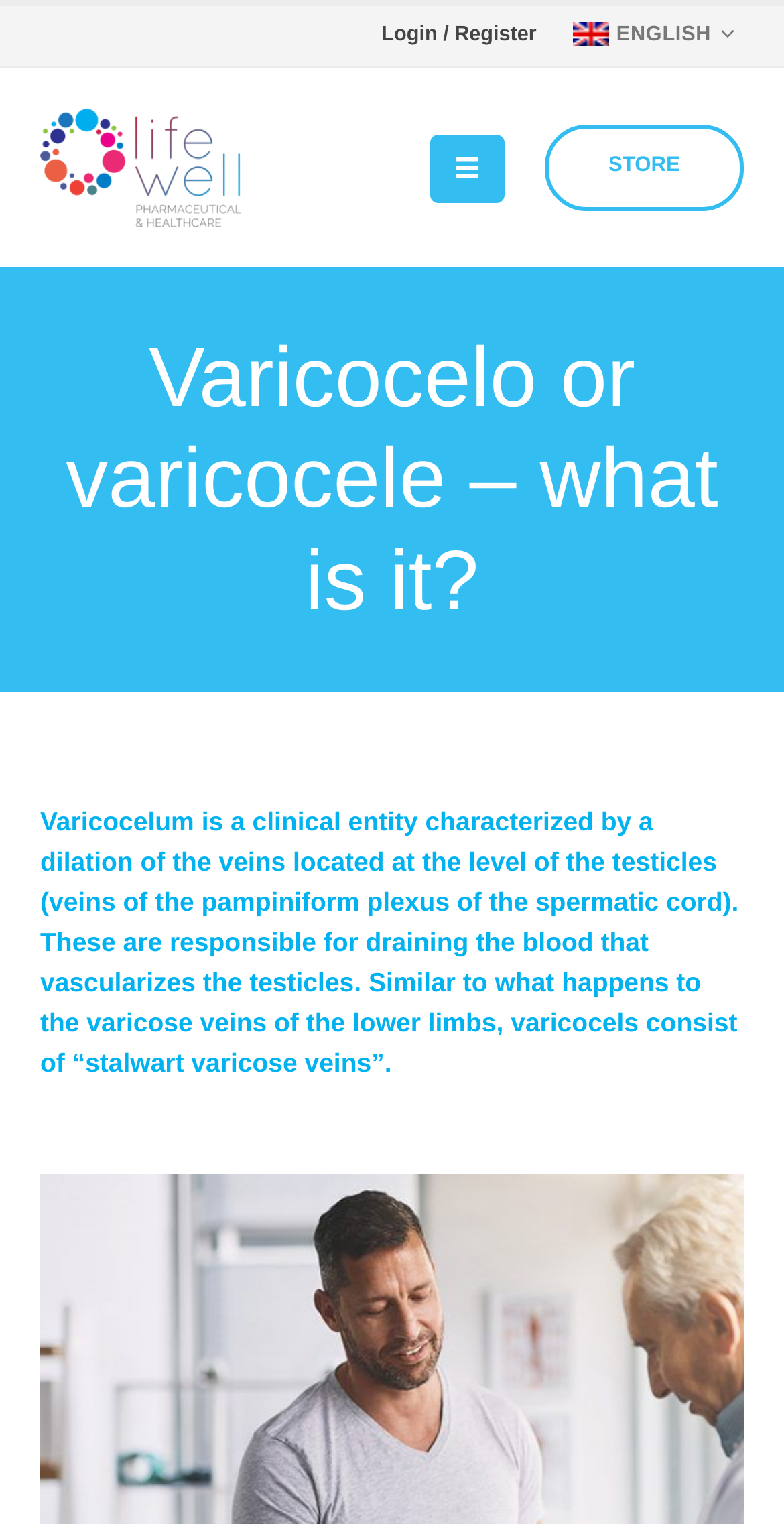Please mark the bounding box coordinates of the area that should be clicked to carry out the instruction: "Explore STORE".

[0.695, 0.082, 0.949, 0.138]